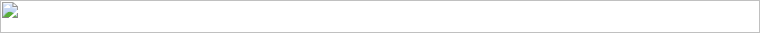Could you please study the image and provide a detailed answer to the question:
What is the likely purpose of this icon?

The icon features a document with an upward-facing arrow, which suggests an action related to document handling, such as uploading, submitting, or managing files, and the overall design emphasizes ease of navigation and functionality within the website.